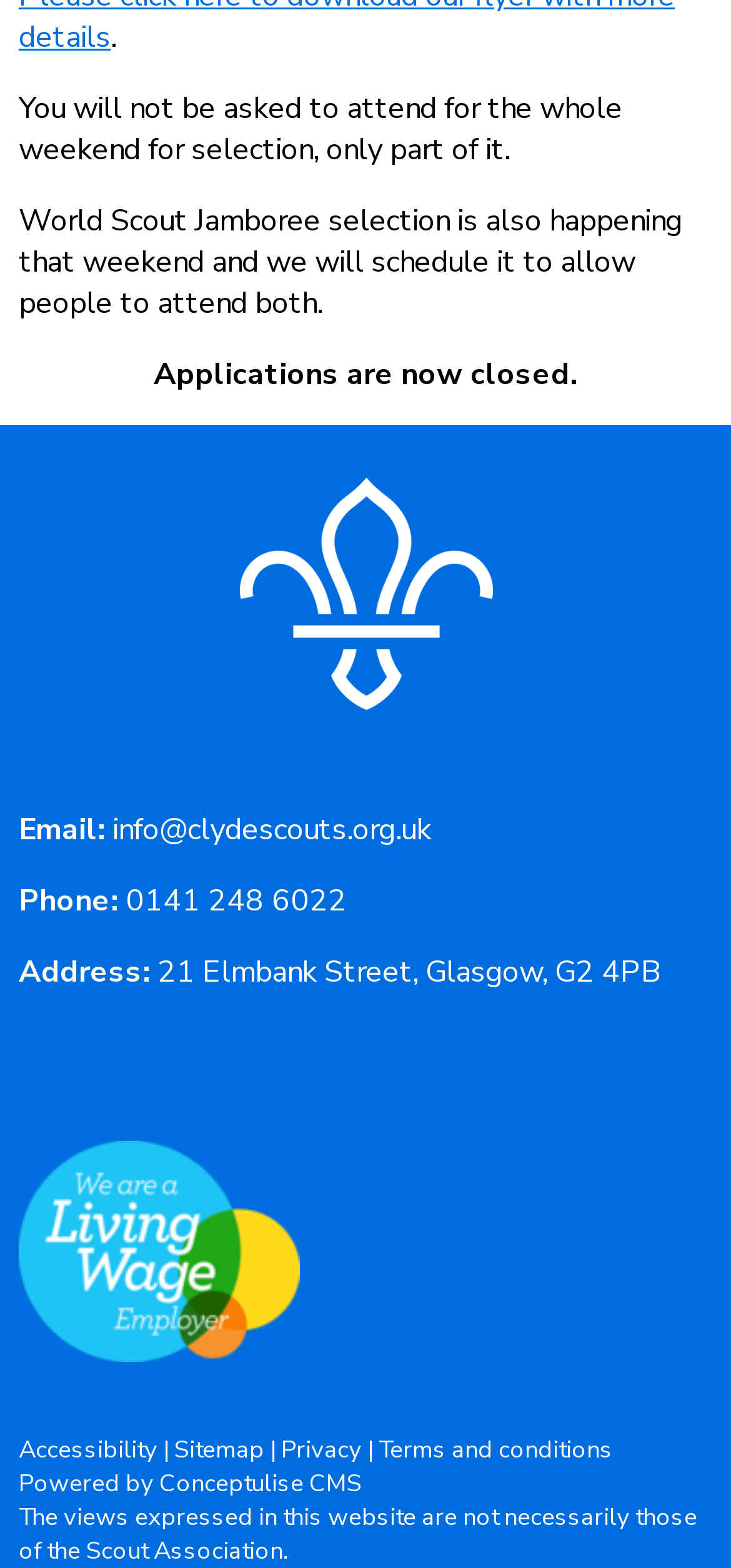What is the phone number?
Using the screenshot, give a one-word or short phrase answer.

0141 248 6022